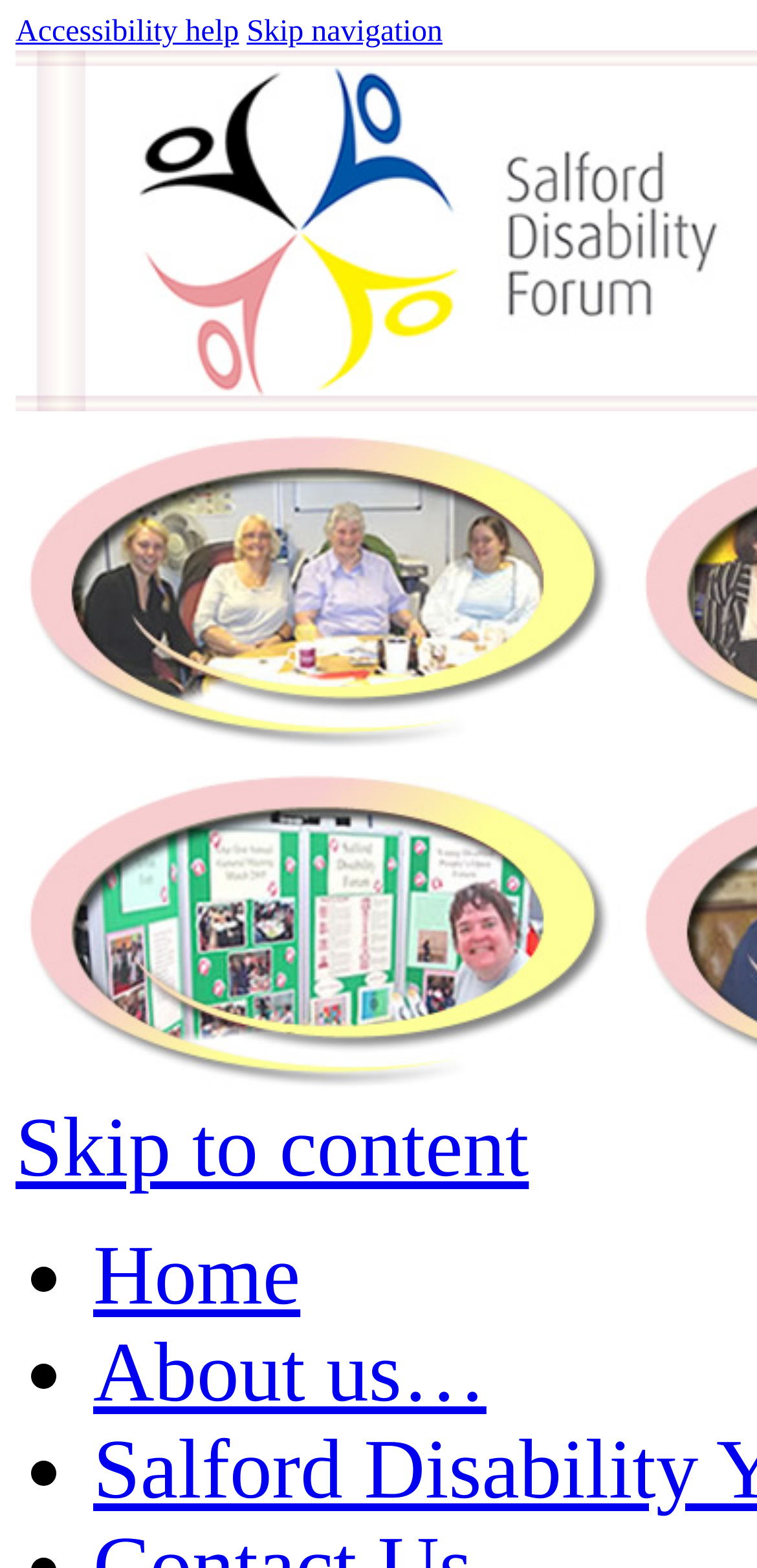Locate the bounding box coordinates for the element described below: "Wix.com". The coordinates must be four float values between 0 and 1, formatted as [left, top, right, bottom].

None